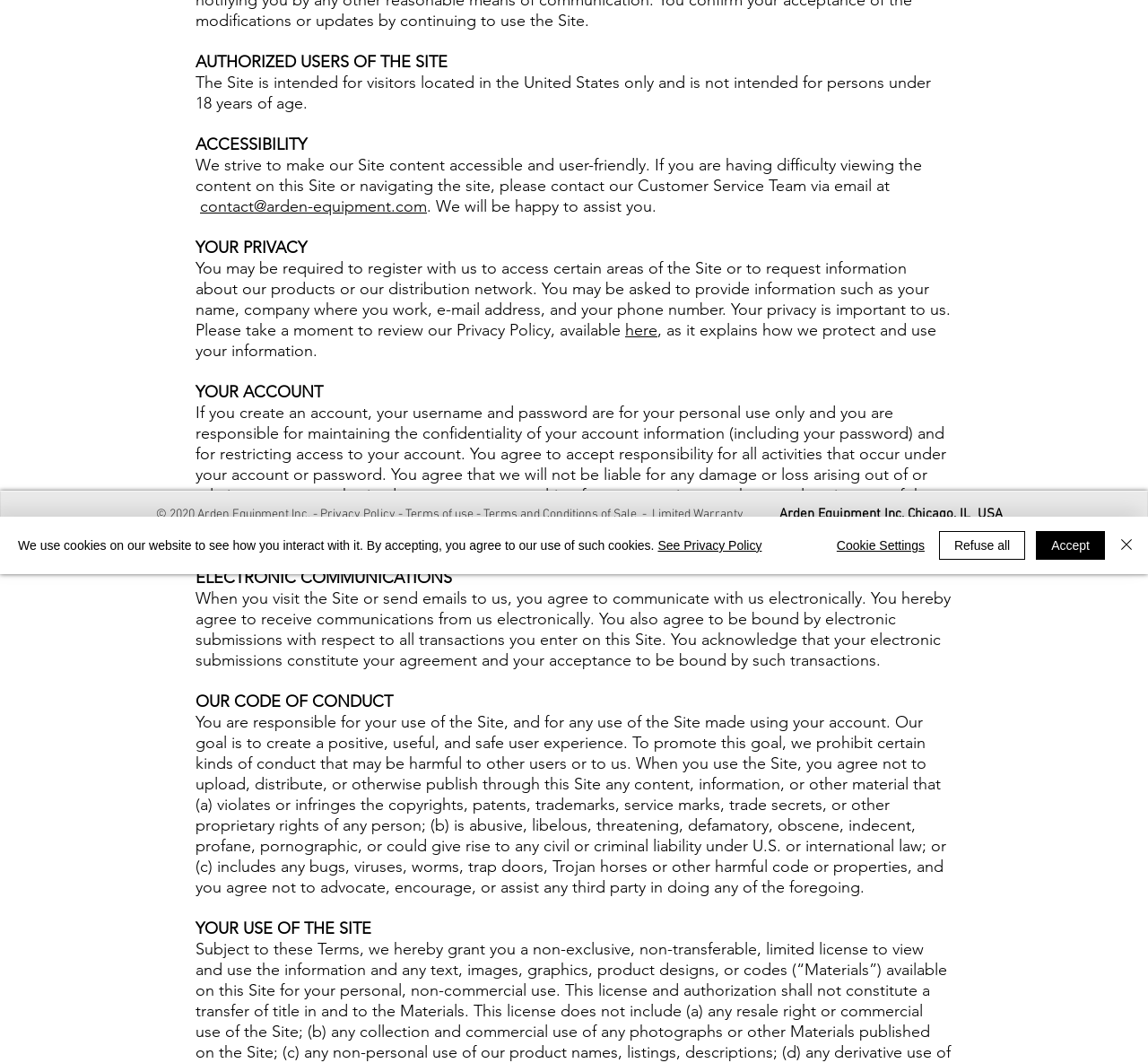Give the bounding box coordinates for the element described by: "Terms and Conditions of Sale".

[0.421, 0.477, 0.555, 0.491]